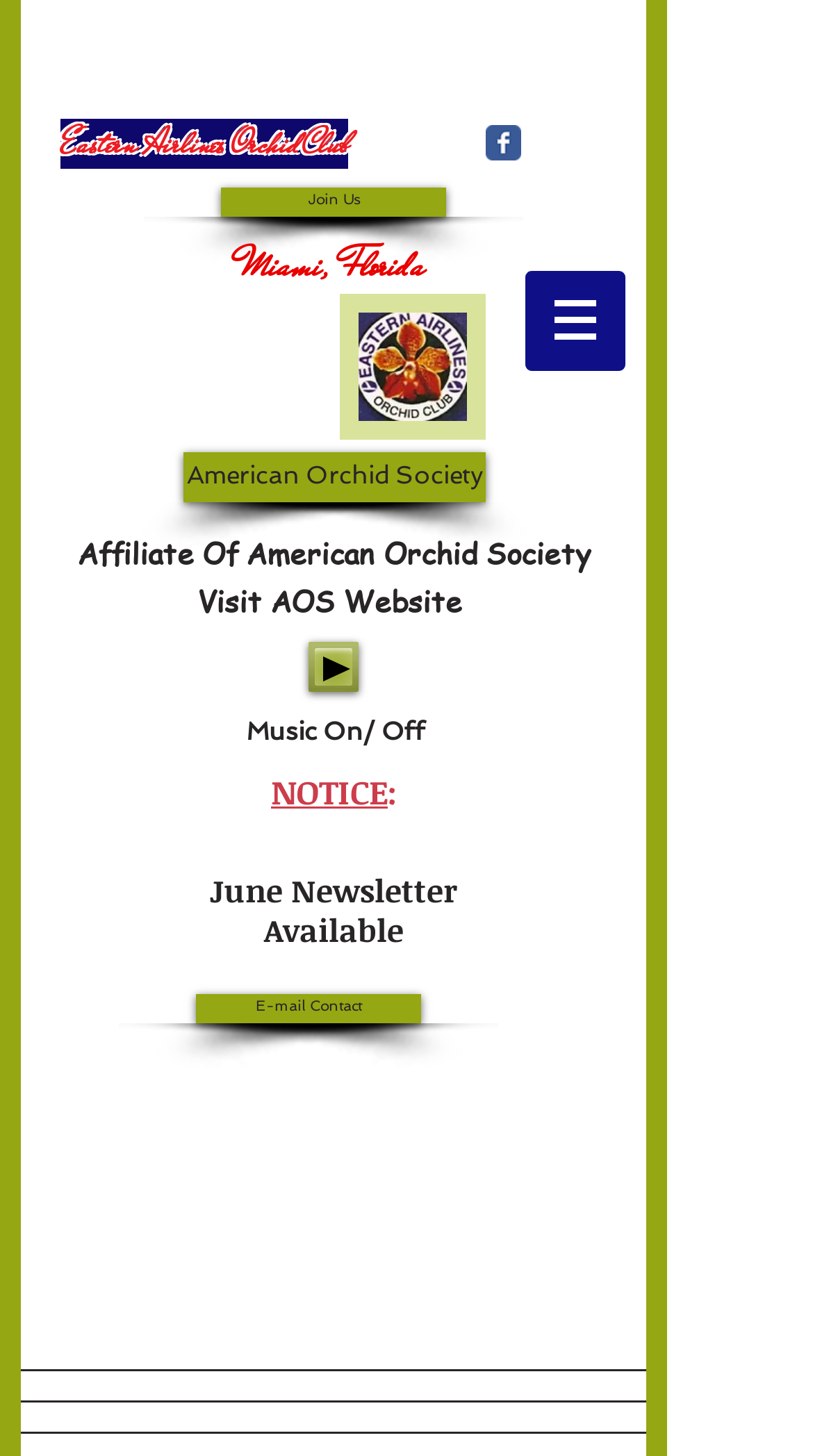Given the element description: "E-mail Contact", predict the bounding box coordinates of the UI element it refers to, using four float numbers between 0 and 1, i.e., [left, top, right, bottom].

[0.241, 0.682, 0.518, 0.702]